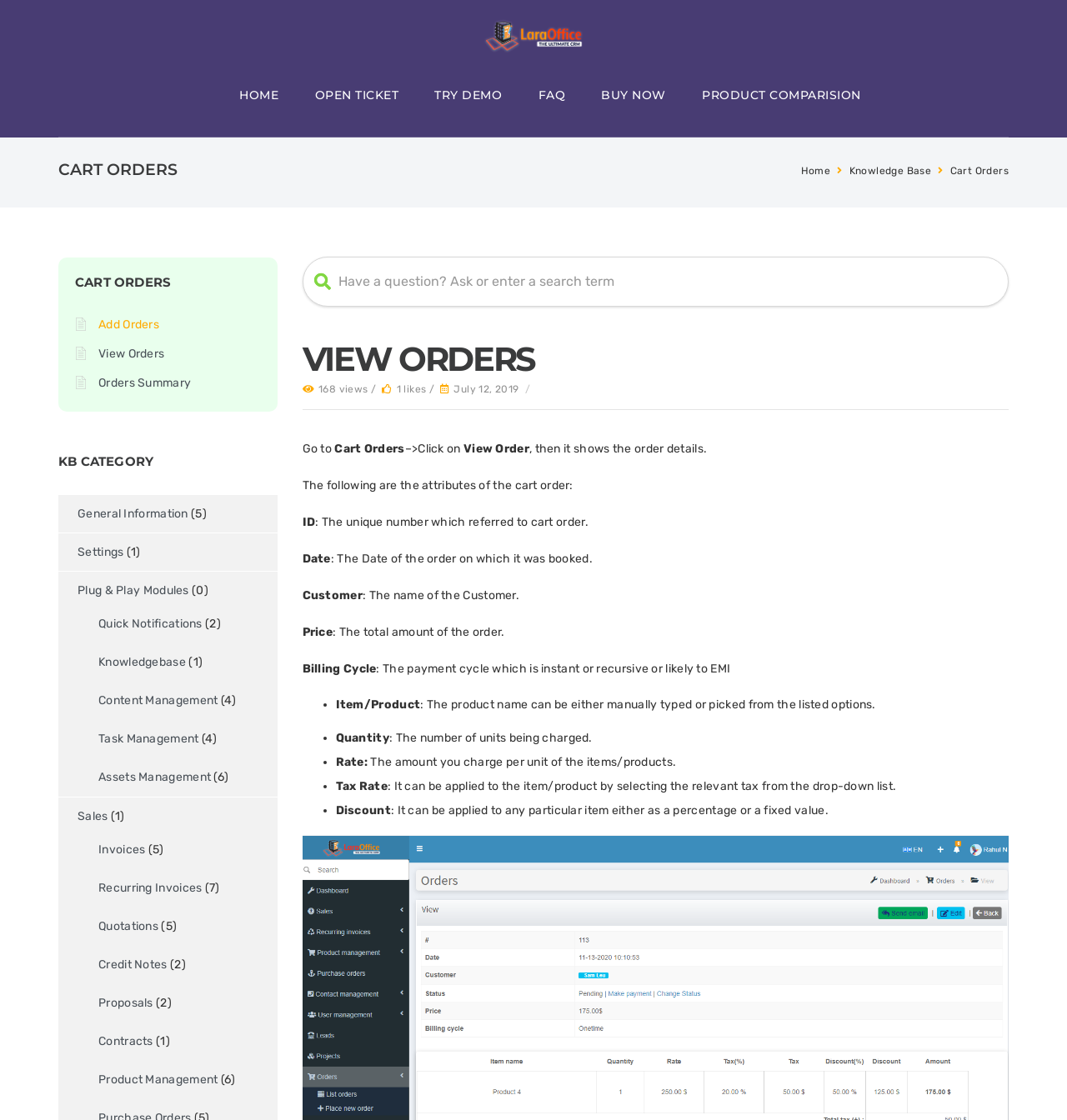Please find the bounding box coordinates for the clickable element needed to perform this instruction: "search in the textbox".

[0.283, 0.229, 0.945, 0.273]